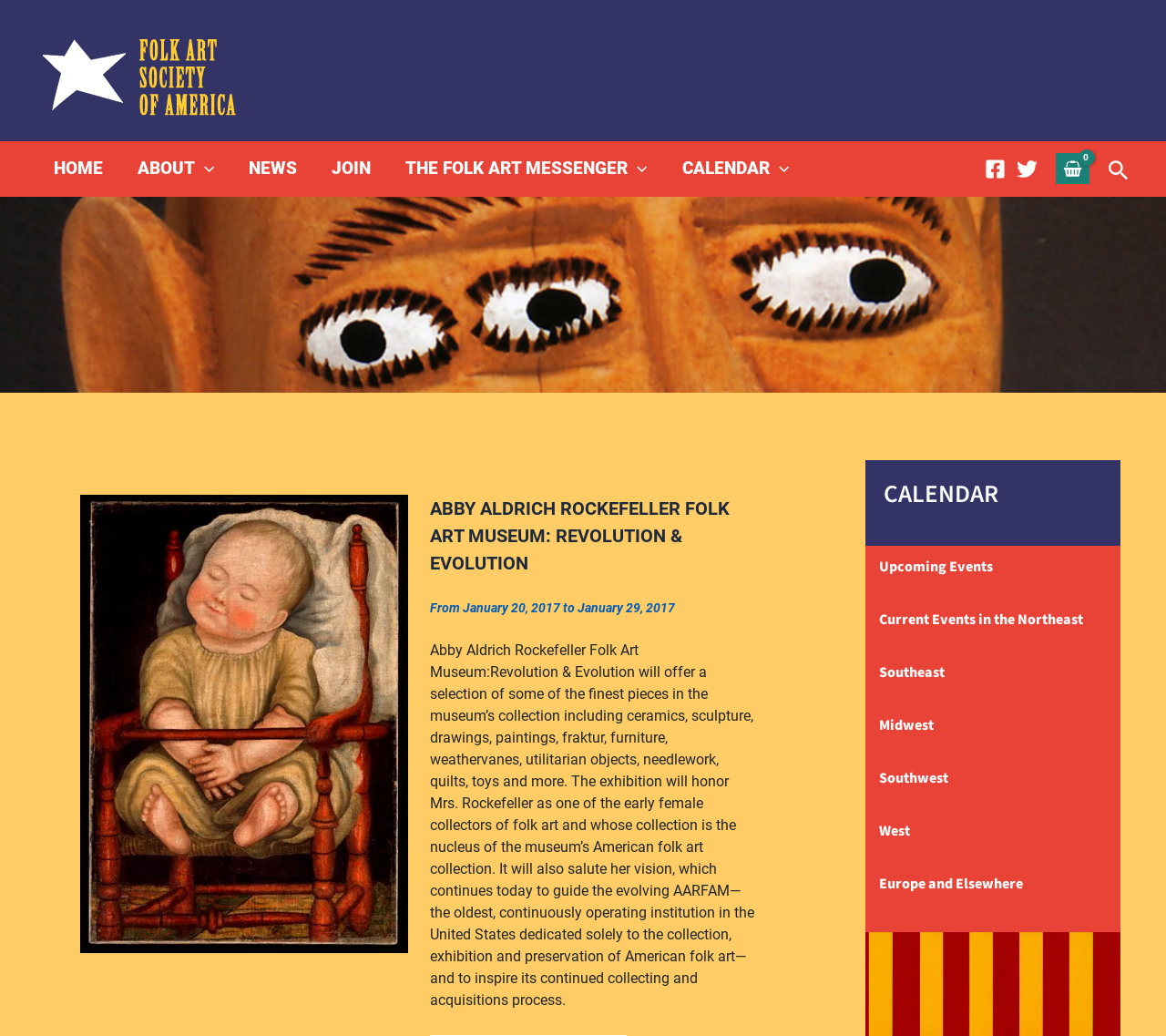Identify the bounding box coordinates for the element you need to click to achieve the following task: "Go to the home page". The coordinates must be four float values ranging from 0 to 1, formatted as [left, top, right, bottom].

[0.271, 0.303, 0.304, 0.32]